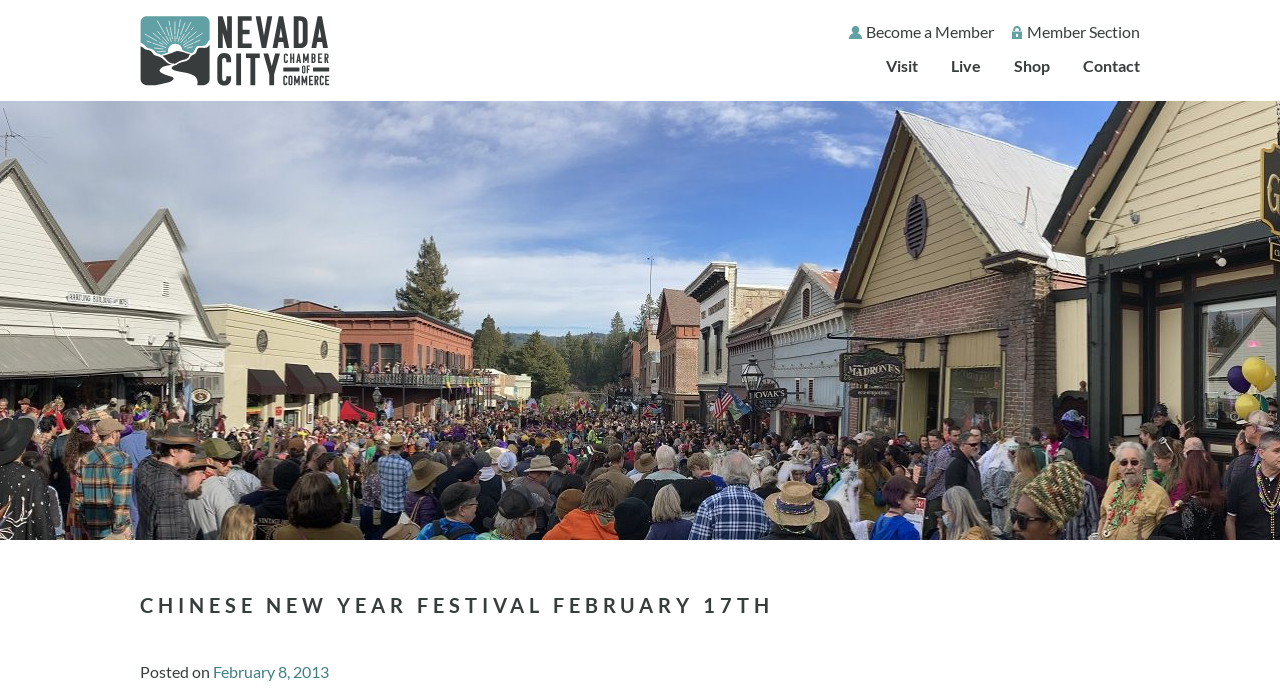Answer the question using only one word or a concise phrase: What is the date of the Chinese New Year Festival?

February 17th